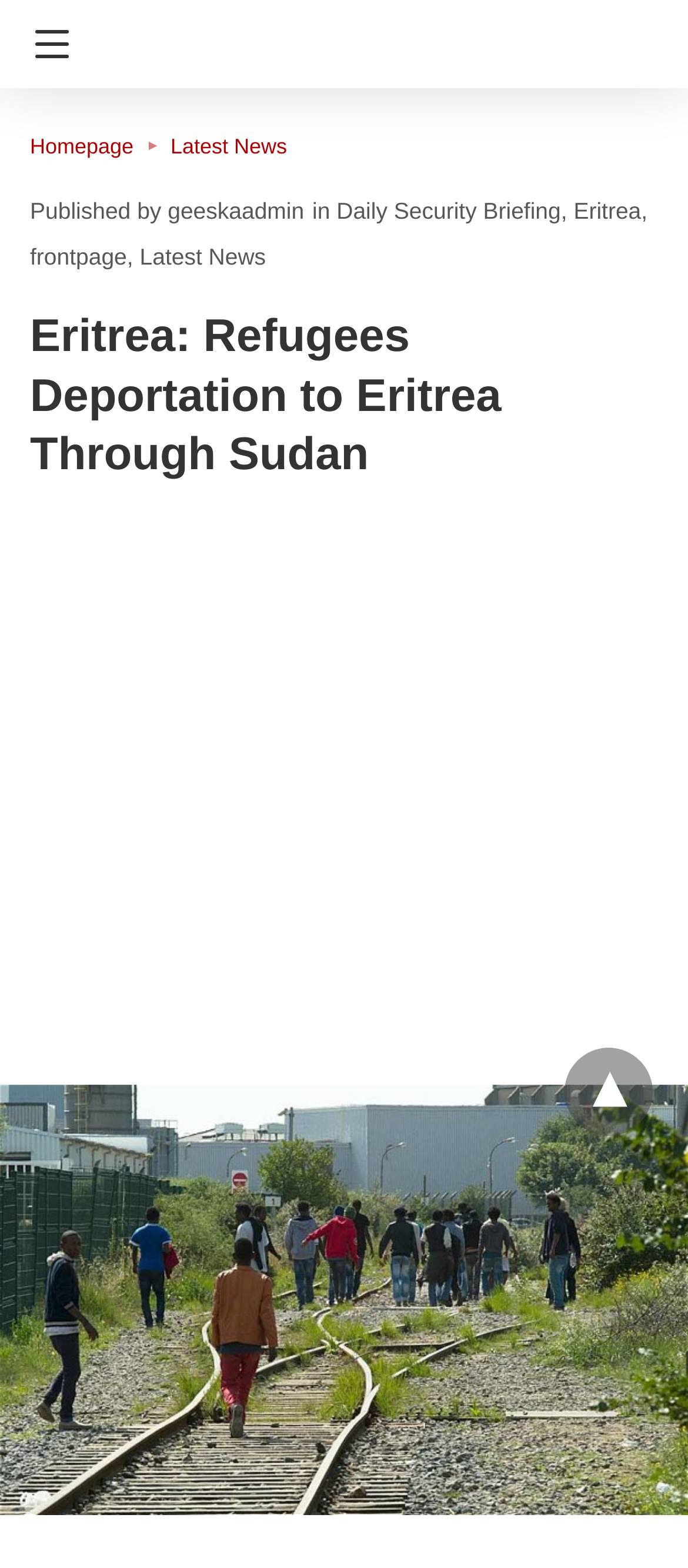Determine the bounding box coordinates for the clickable element required to fulfill the instruction: "Go to Homepage". Provide the coordinates as four float numbers between 0 and 1, i.e., [left, top, right, bottom].

[0.044, 0.085, 0.248, 0.101]